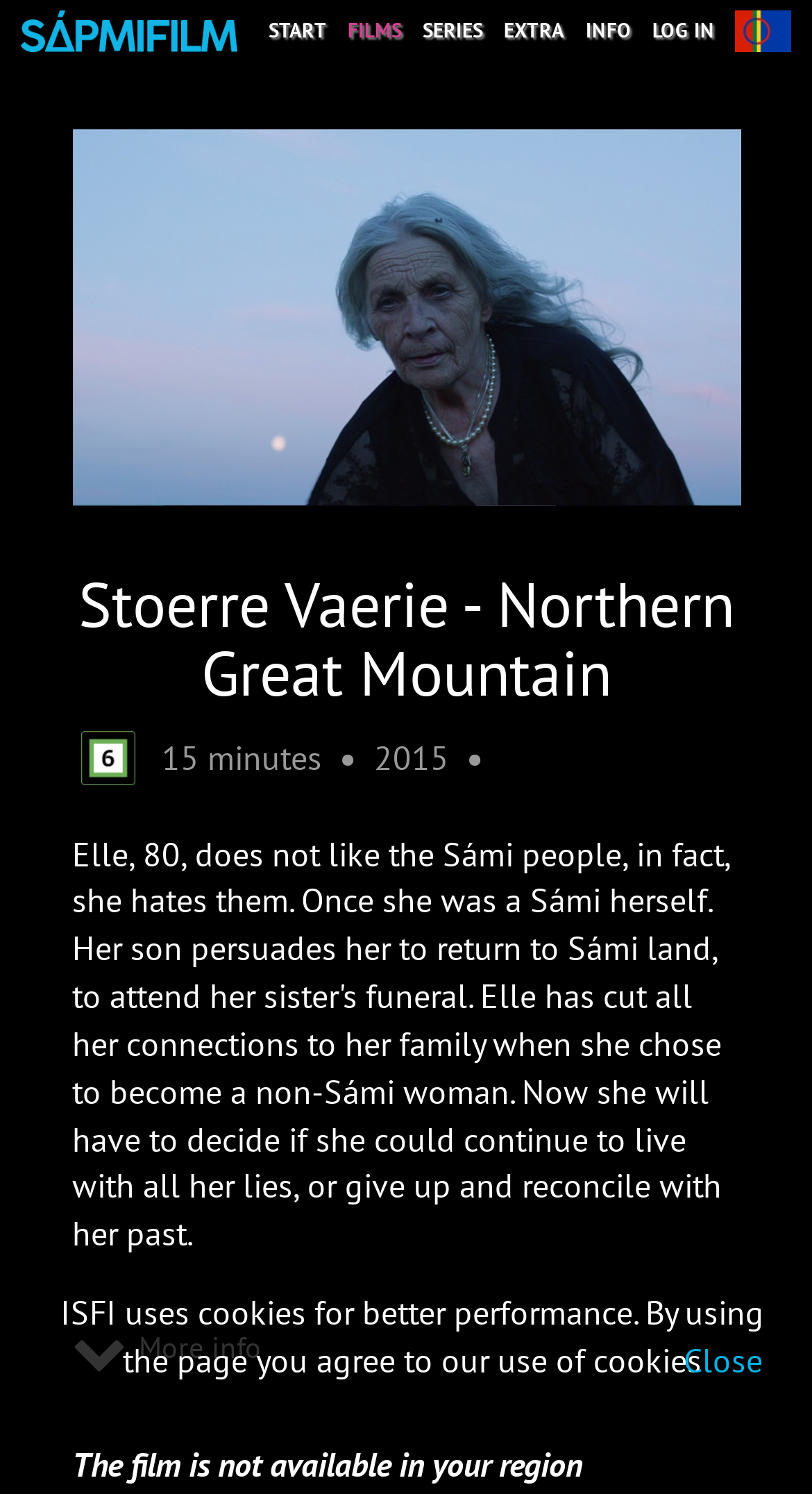What is the duration of the film?
Can you give a detailed and elaborate answer to the question?

The duration of the film can be found in the StaticText element '15 minutes' which is located below the heading element 'Stoerre Vaerie - Northern Great Mountain'.